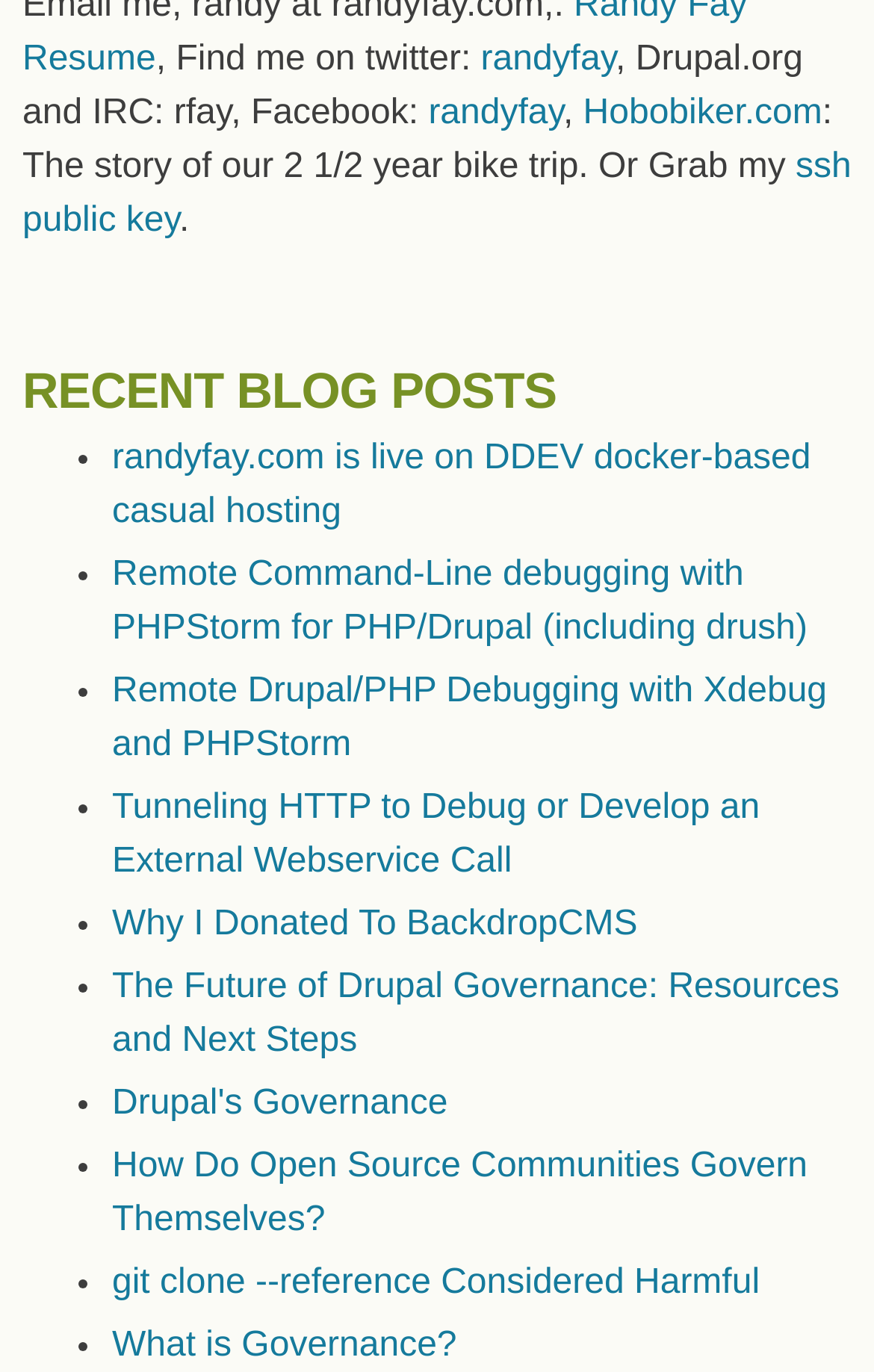Identify the bounding box coordinates for the element that needs to be clicked to fulfill this instruction: "Read the story of the 2 1/2 year bike trip". Provide the coordinates in the format of four float numbers between 0 and 1: [left, top, right, bottom].

[0.667, 0.069, 0.941, 0.097]